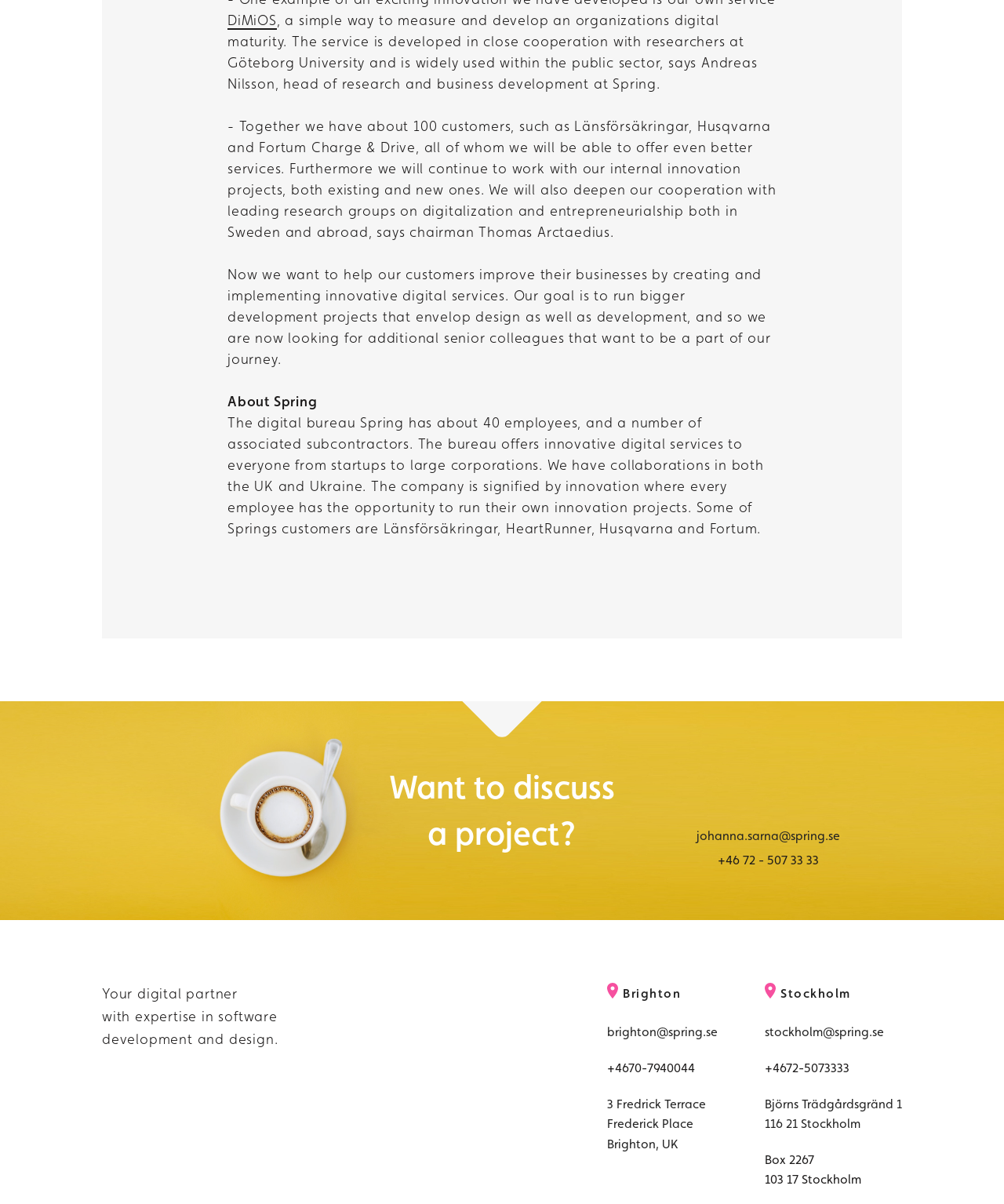Where are the company's collaborations located?
Observe the image and answer the question with a one-word or short phrase response.

UK and Ukraine